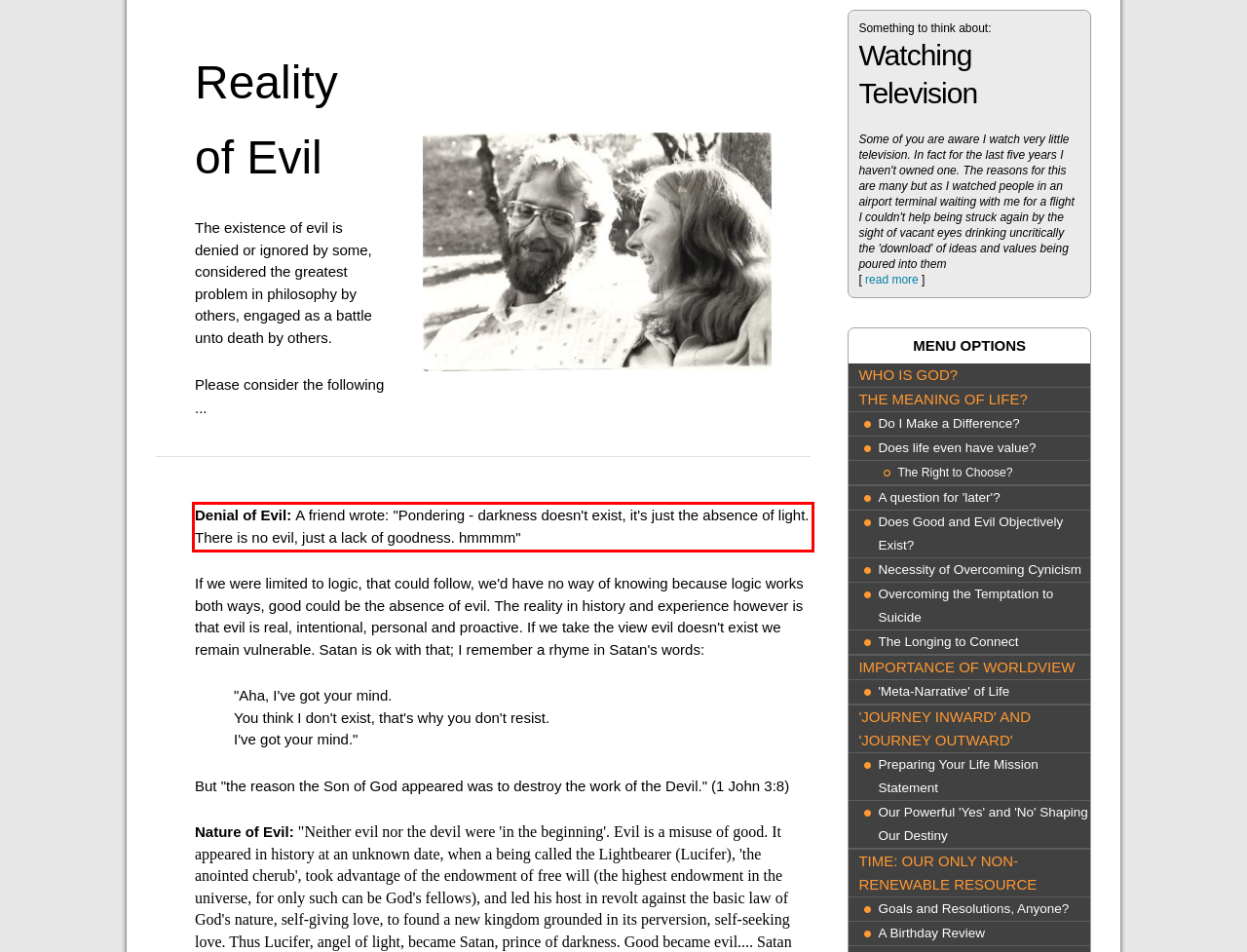Given a screenshot of a webpage with a red bounding box, please identify and retrieve the text inside the red rectangle.

Denial of Evil: A friend wrote: "Pondering - darkness doesn't exist, it's just the absence of light. There is no evil, just a lack of goodness. hmmmm"